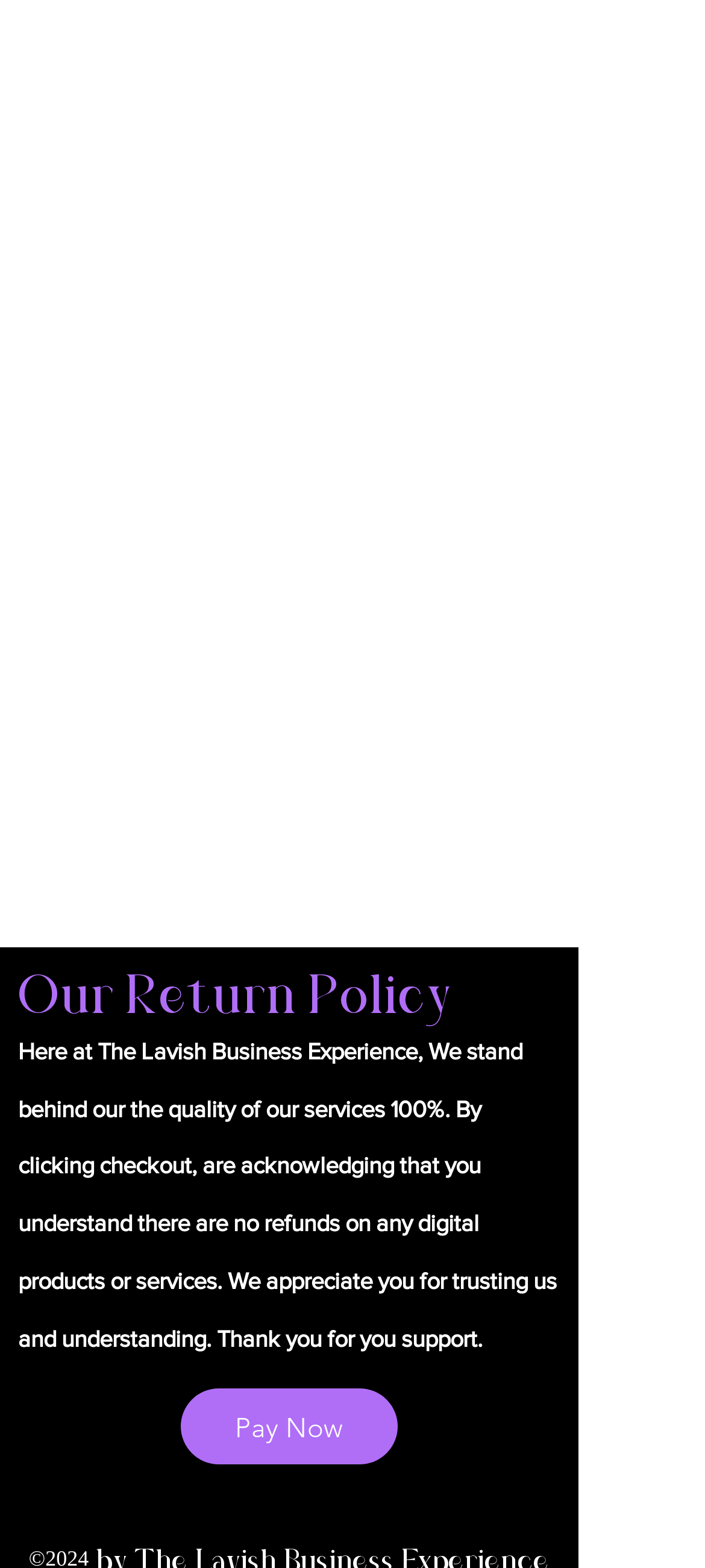What is the purpose of the 'Pay Now' button?
Refer to the image and offer an in-depth and detailed answer to the question.

The 'Pay Now' button is likely used to complete a purchase or make a payment, as it is placed below the return policy heading and seems to be a call-to-action.